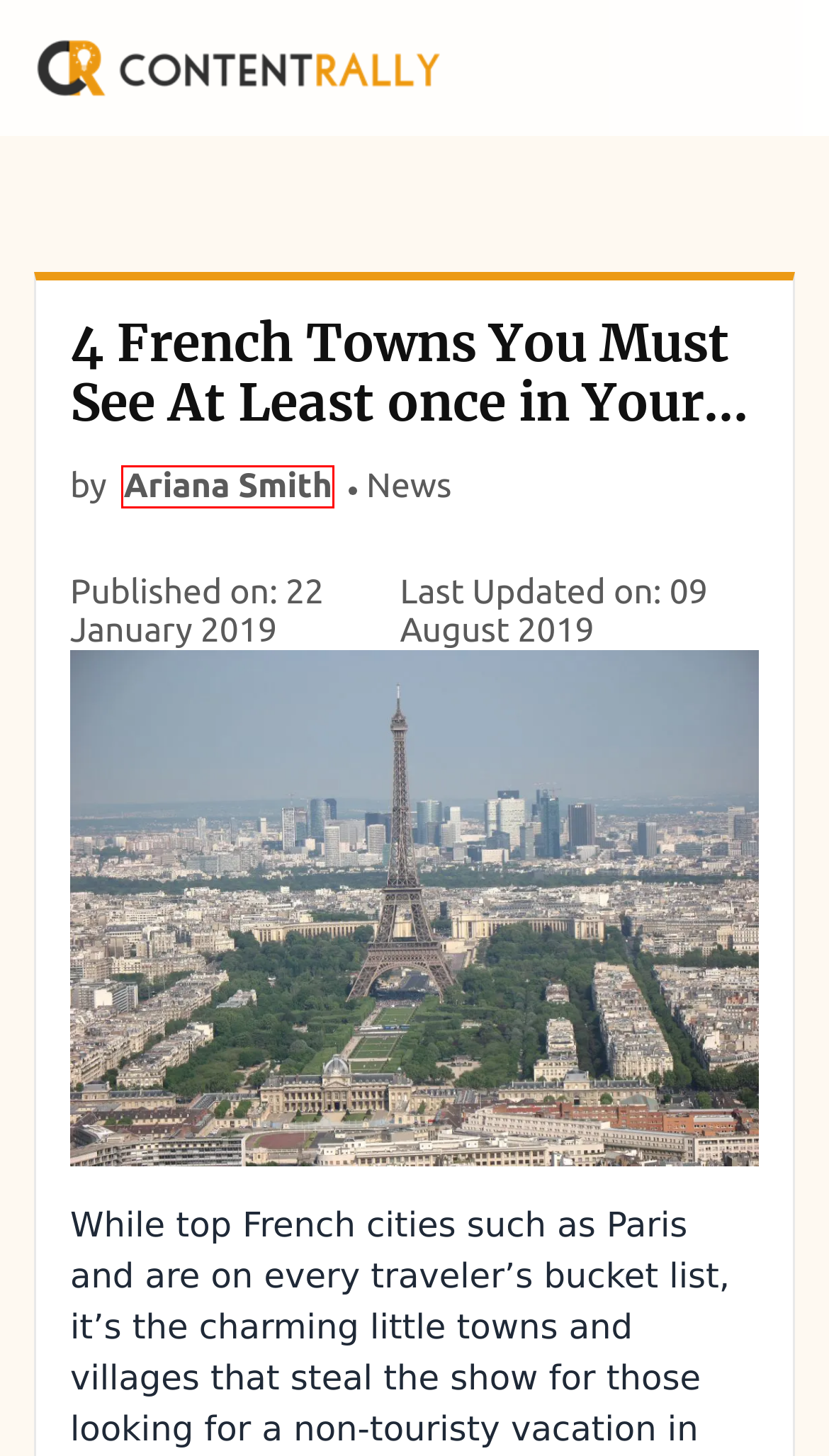A screenshot of a webpage is given, featuring a red bounding box around a UI element. Please choose the webpage description that best aligns with the new webpage after clicking the element in the bounding box. These are the descriptions:
A. Latest Blogging News & Topics: ContentRally.com
B. French cities Archives - Content Rally - Your Citizen Newspaper
C. How to Download Facebook Videos on Android - Content Rally
D. Latest World News & Topics: ContentRally.com
E. Latest Entertainment News & Topics: ContentRally
F. 4 Do's and Don't's in Paris : Content Rally
G. Latest Dev & Design News & Topics: ContentRally.com
H. Ariana Smith, Author at Content Rally

H